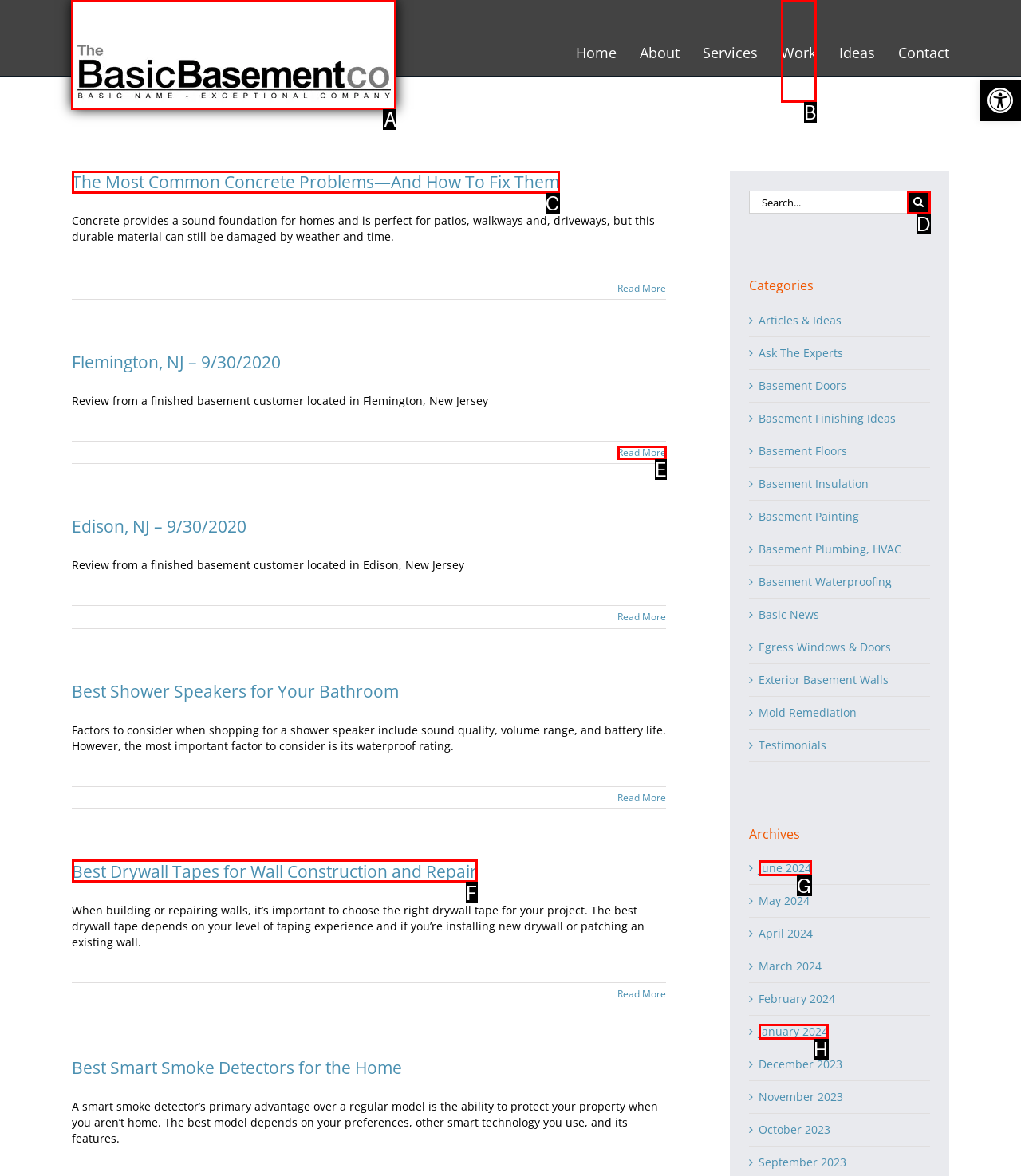Point out which UI element to click to complete this task: Click the logo of The Basic Basement Co.
Answer with the letter corresponding to the right option from the available choices.

A